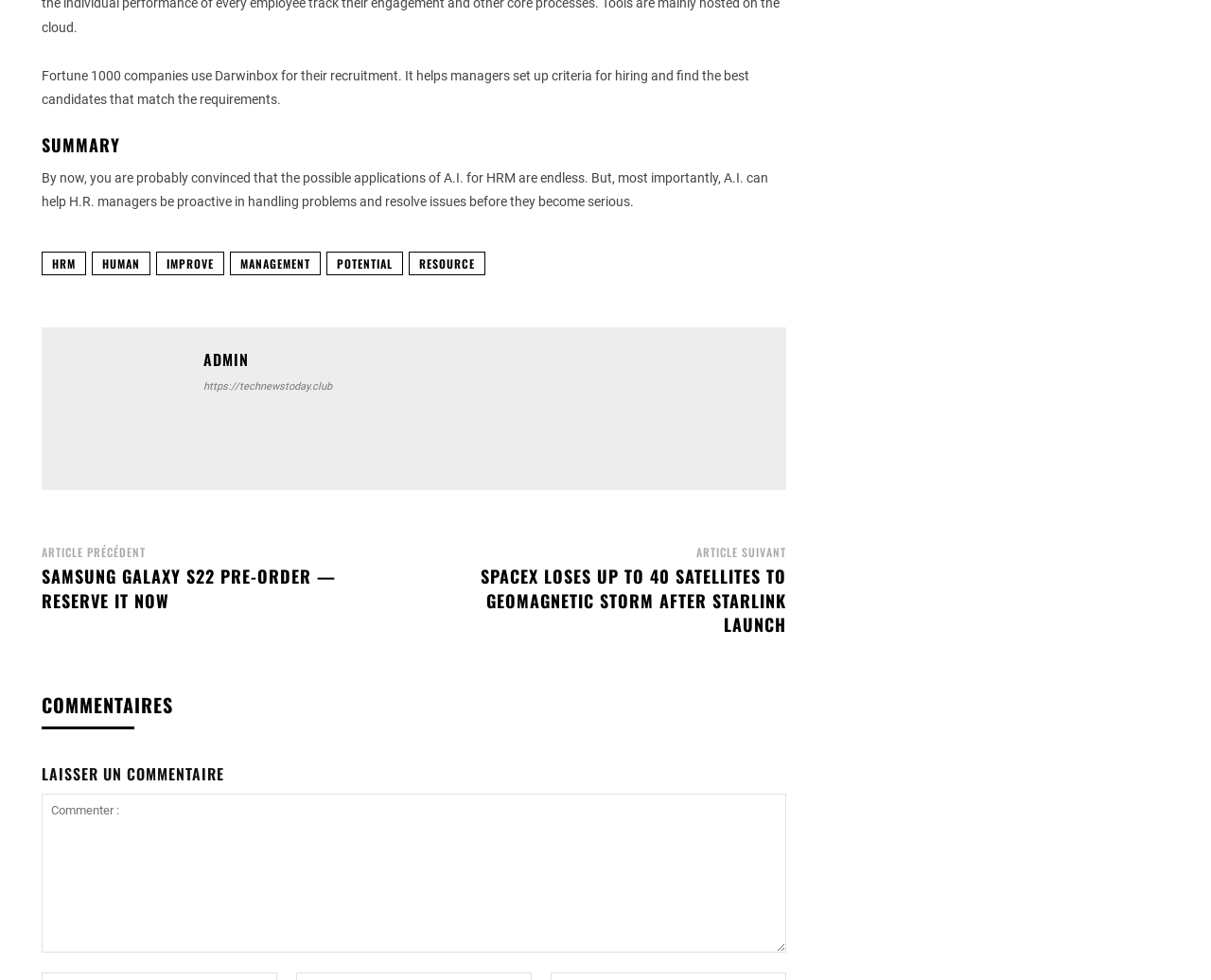What is the topic of the article?
Answer the question with just one word or phrase using the image.

A.I. for HRM